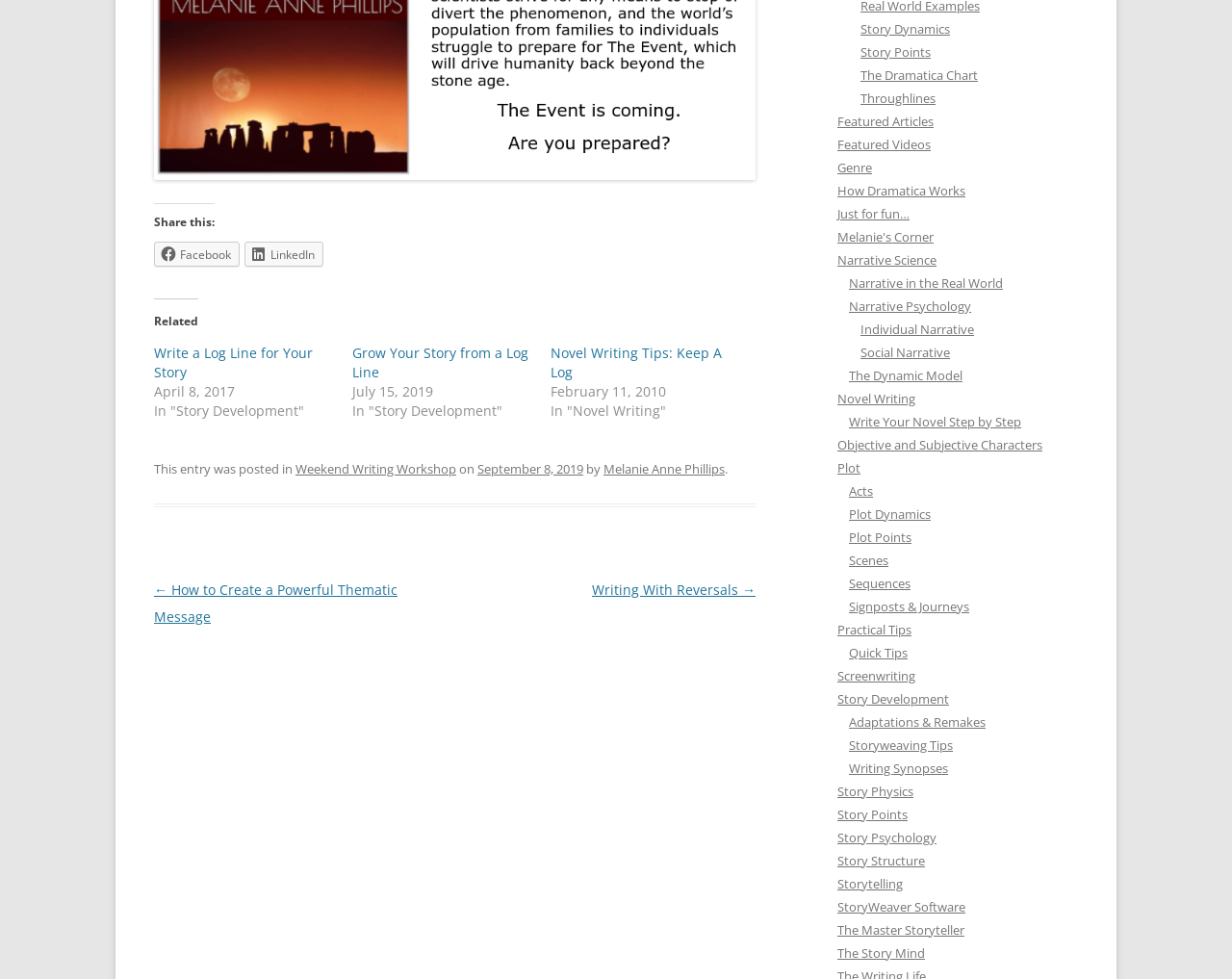What is the name of the author? Refer to the image and provide a one-word or short phrase answer.

Melanie Anne Phillips